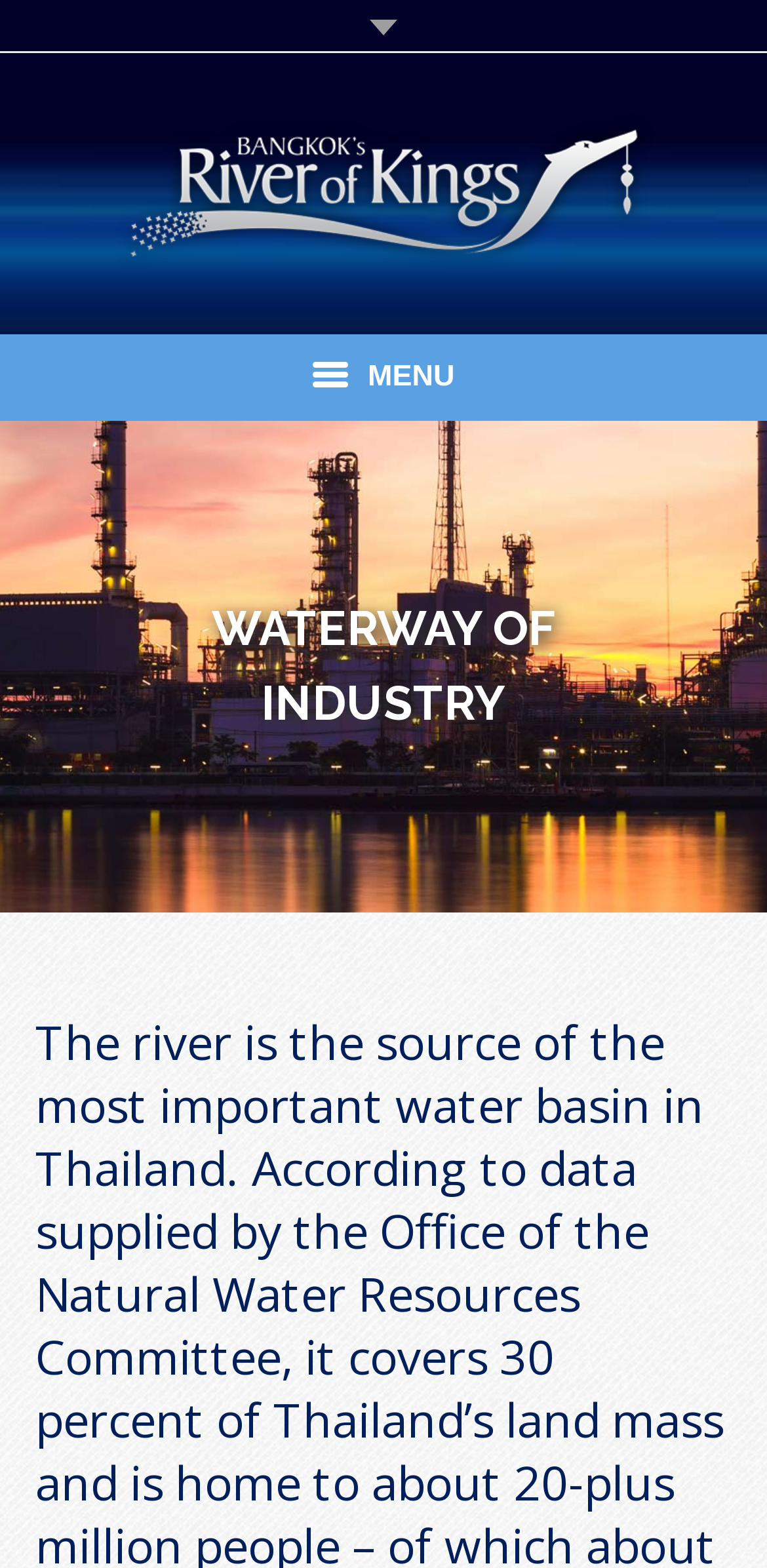Generate the title text from the webpage.

WATERWAY OF INDUSTRY